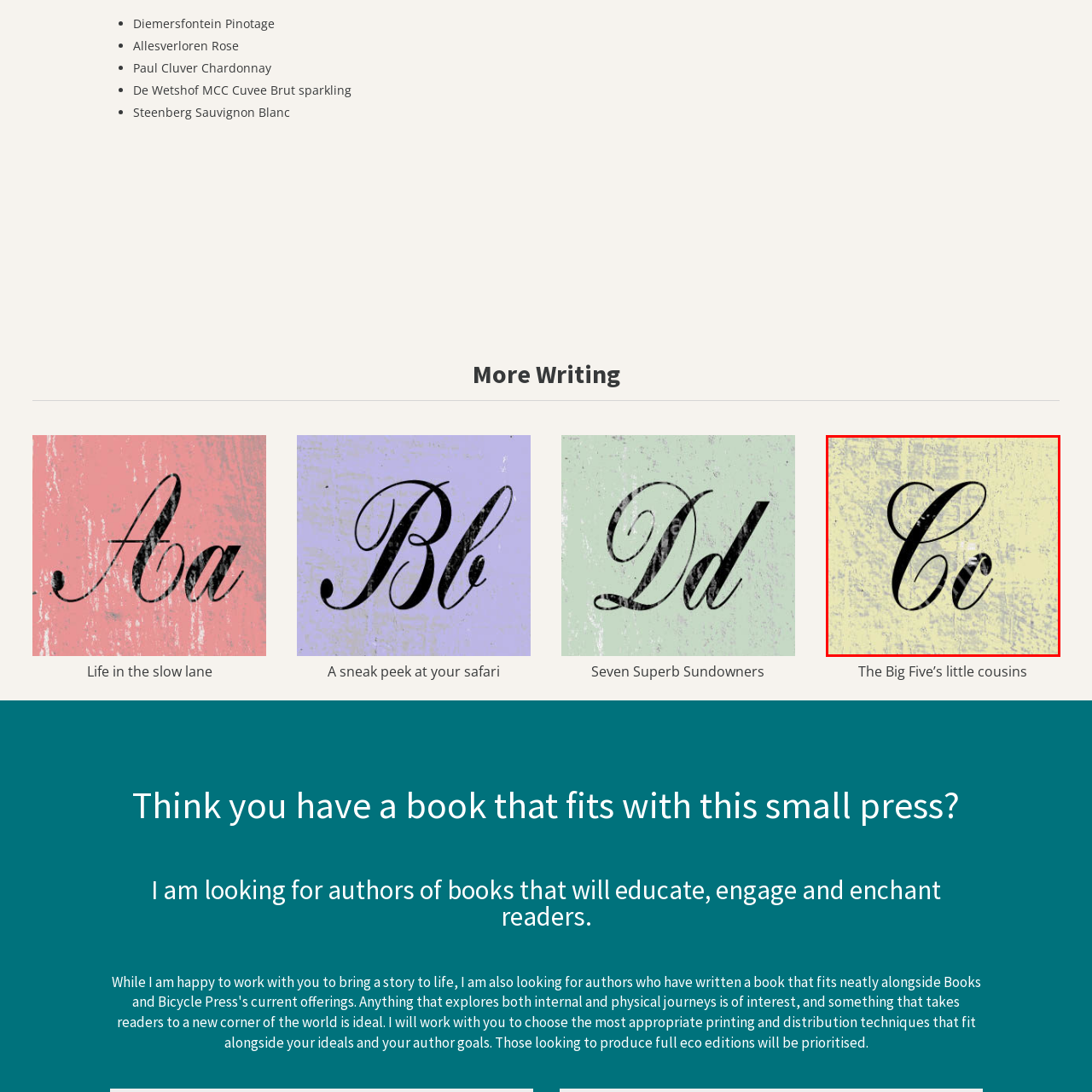Create a detailed narrative of the scene depicted inside the red-outlined image.

The image features an elegant stylized monogram that showcases the letters "C" and "c." The design employs a graceful, flowing script, emphasizing the curves and flourishes that define the letters. The background has a textured, soft yellow hue, which complements the black lettering beautifully, creating a striking contrast. This artistic presentation suggests a classic and timeless aesthetic, making it suitable for various applications, such as branding, personal stationery, or decorative art. The overall composition conveys sophistication and refinement, inviting viewers to appreciate the artistry involved in monogram design.